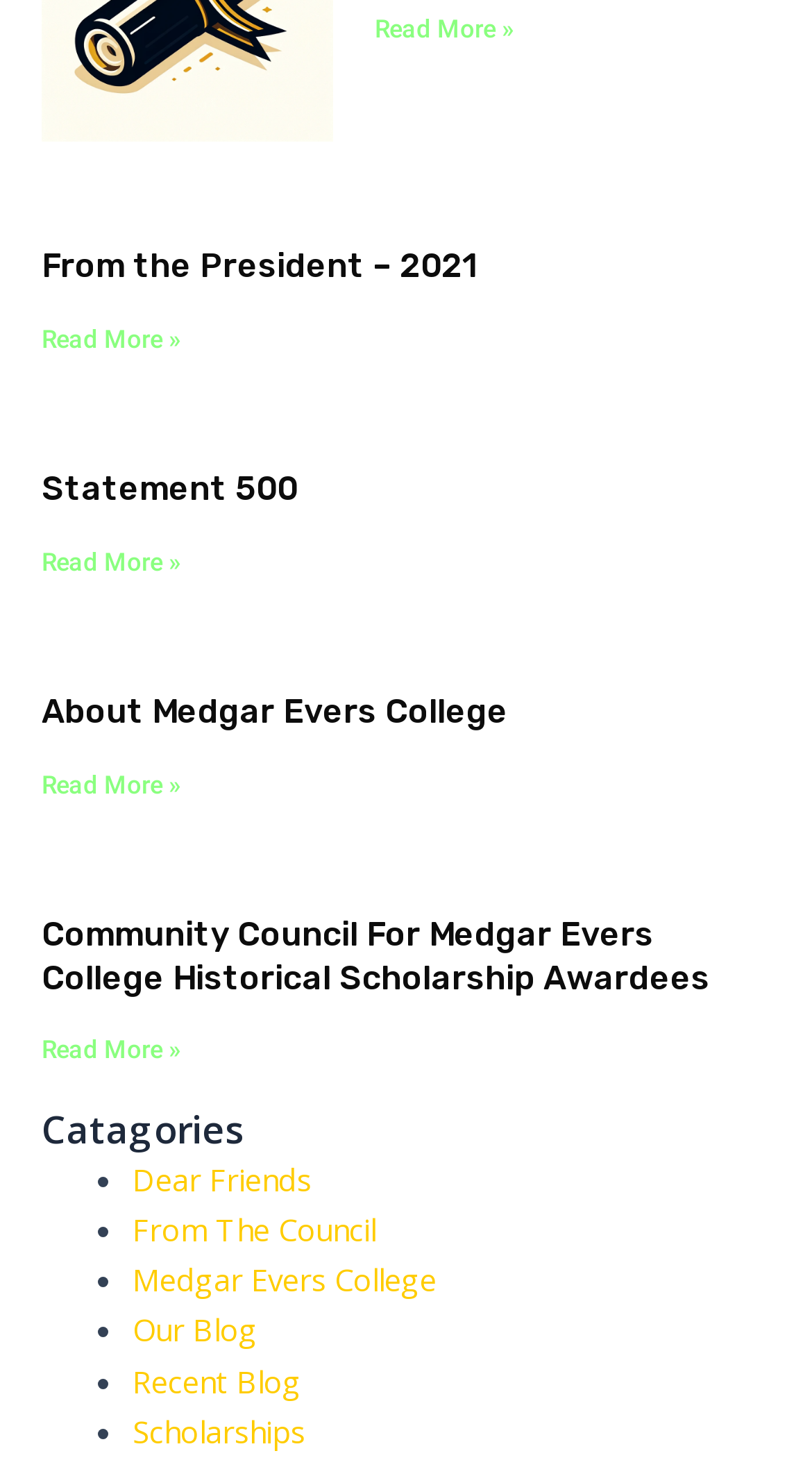Please answer the following question using a single word or phrase: 
What is the title of the third article?

About Medgar Evers College